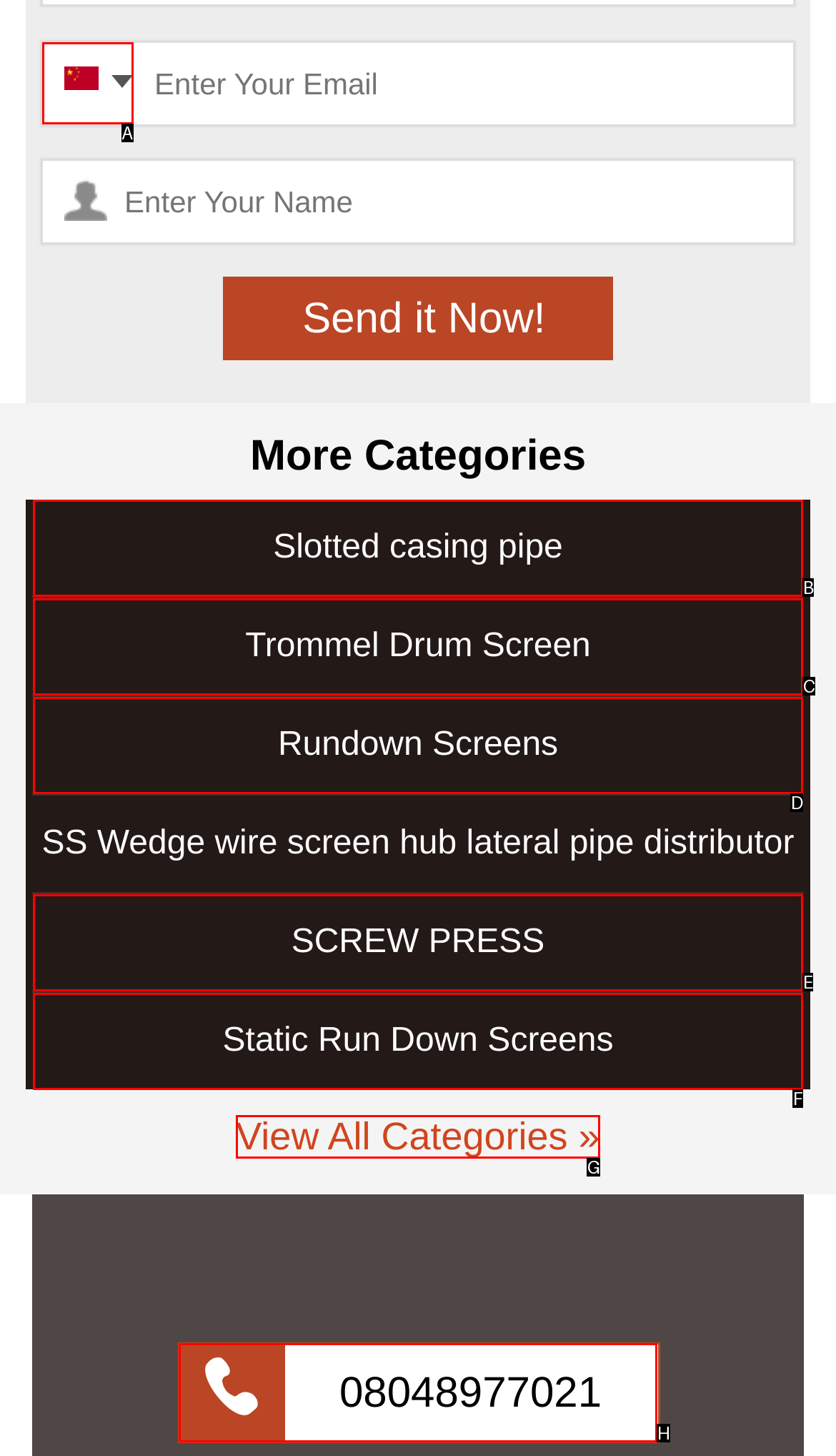Decide which HTML element to click to complete the task: Find Posts/Listen Online Provide the letter of the appropriate option.

None